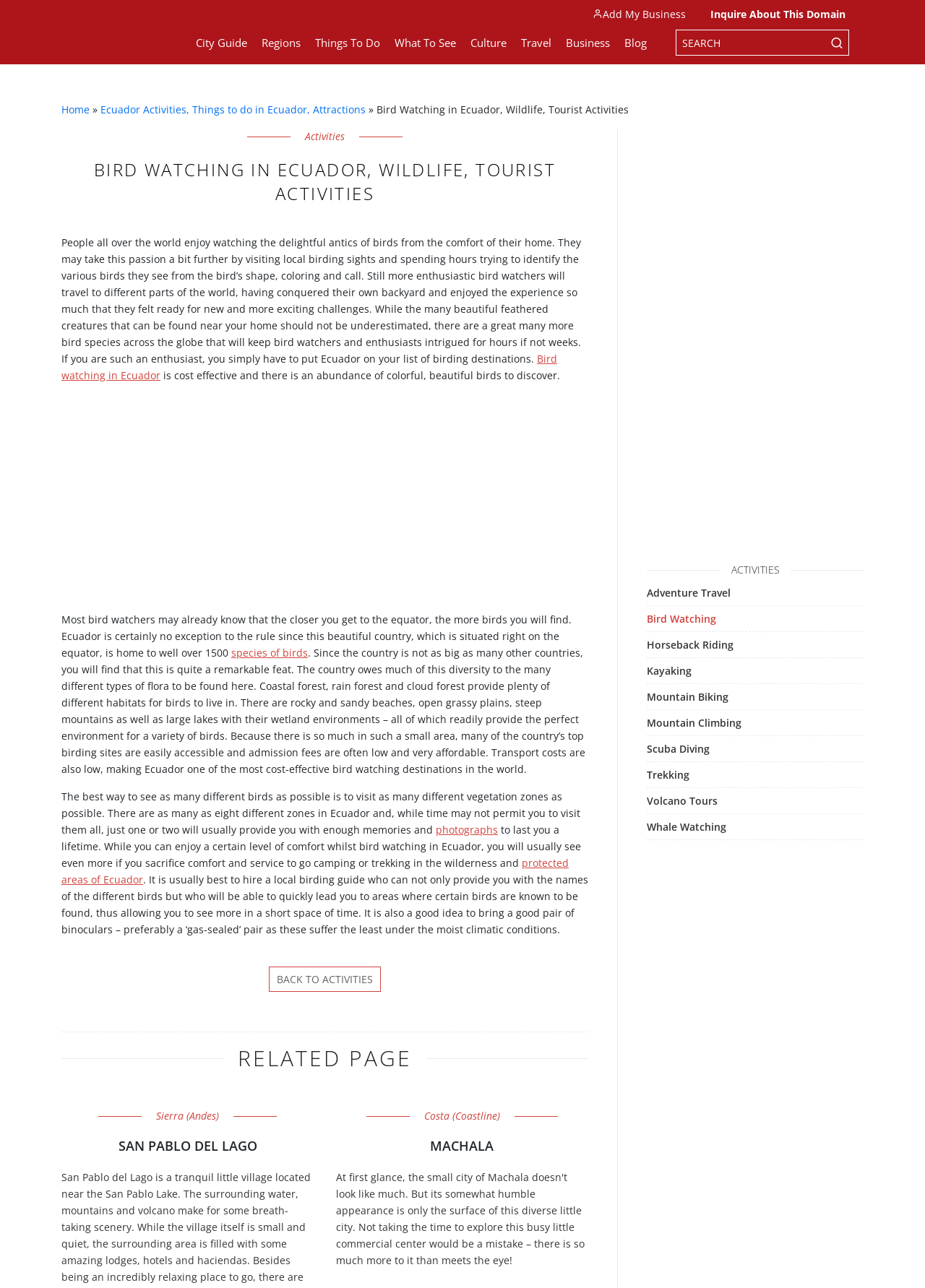What is recommended to bring for bird watching in Ecuador?
Based on the image, please offer an in-depth response to the question.

The webpage suggests that it is a good idea to bring a good pair of binoculars, preferably a 'gas-sealed' pair, to enhance the bird watching experience in Ecuador's moist climate.